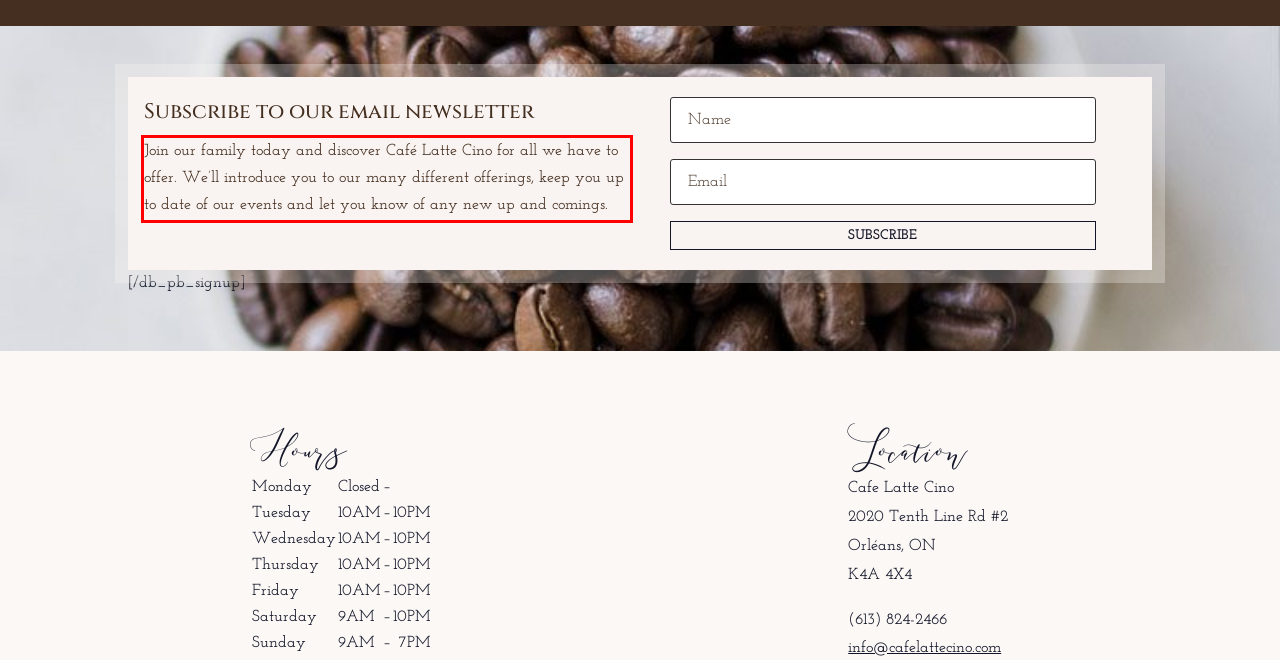Identify and extract the text within the red rectangle in the screenshot of the webpage.

Join our family today and discover Café Latte Cino for all we have to offer. We’ll introduce you to our many different offerings, keep you up to date of our events and let you know of any new up and comings.